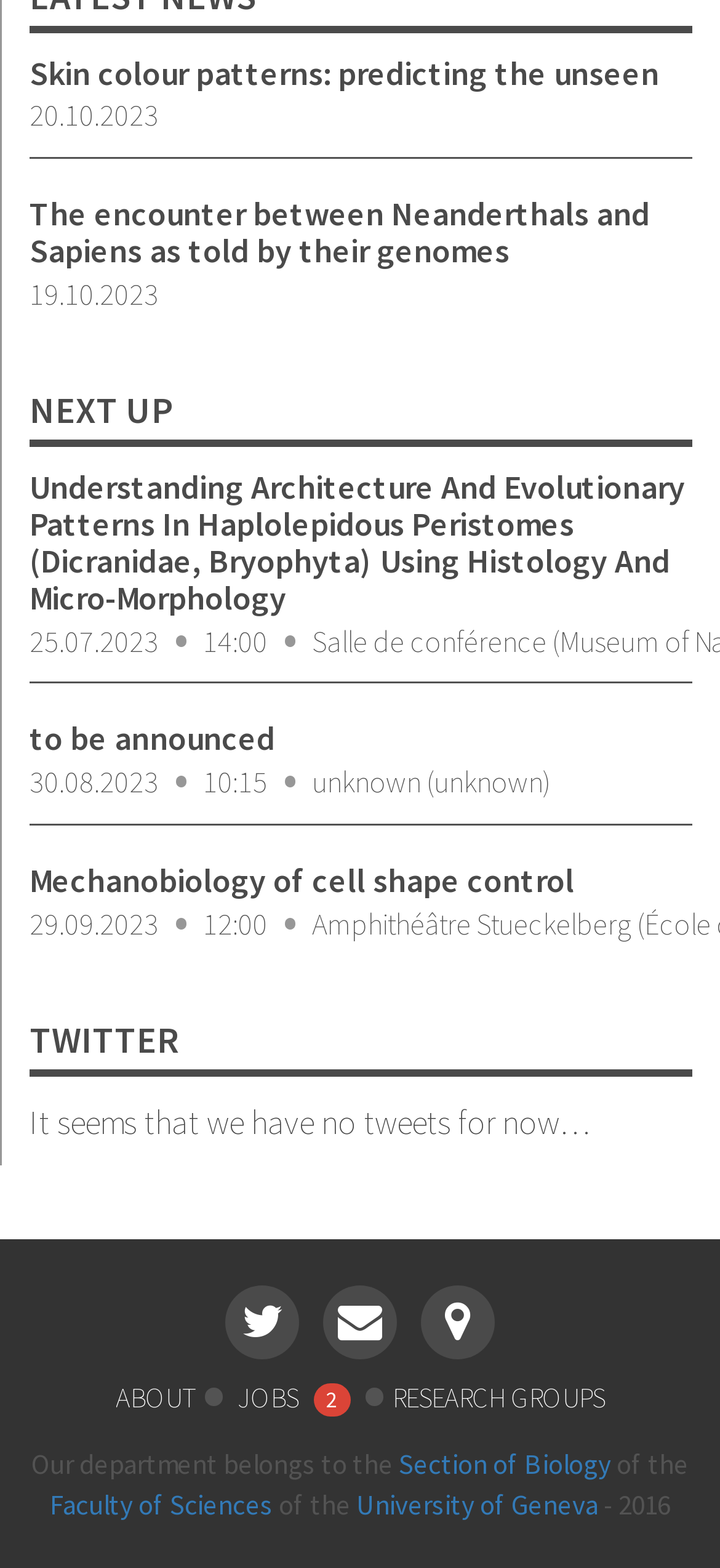Please provide a one-word or short phrase answer to the question:
What is the title of the first event?

Skin colour patterns: predicting the unseen